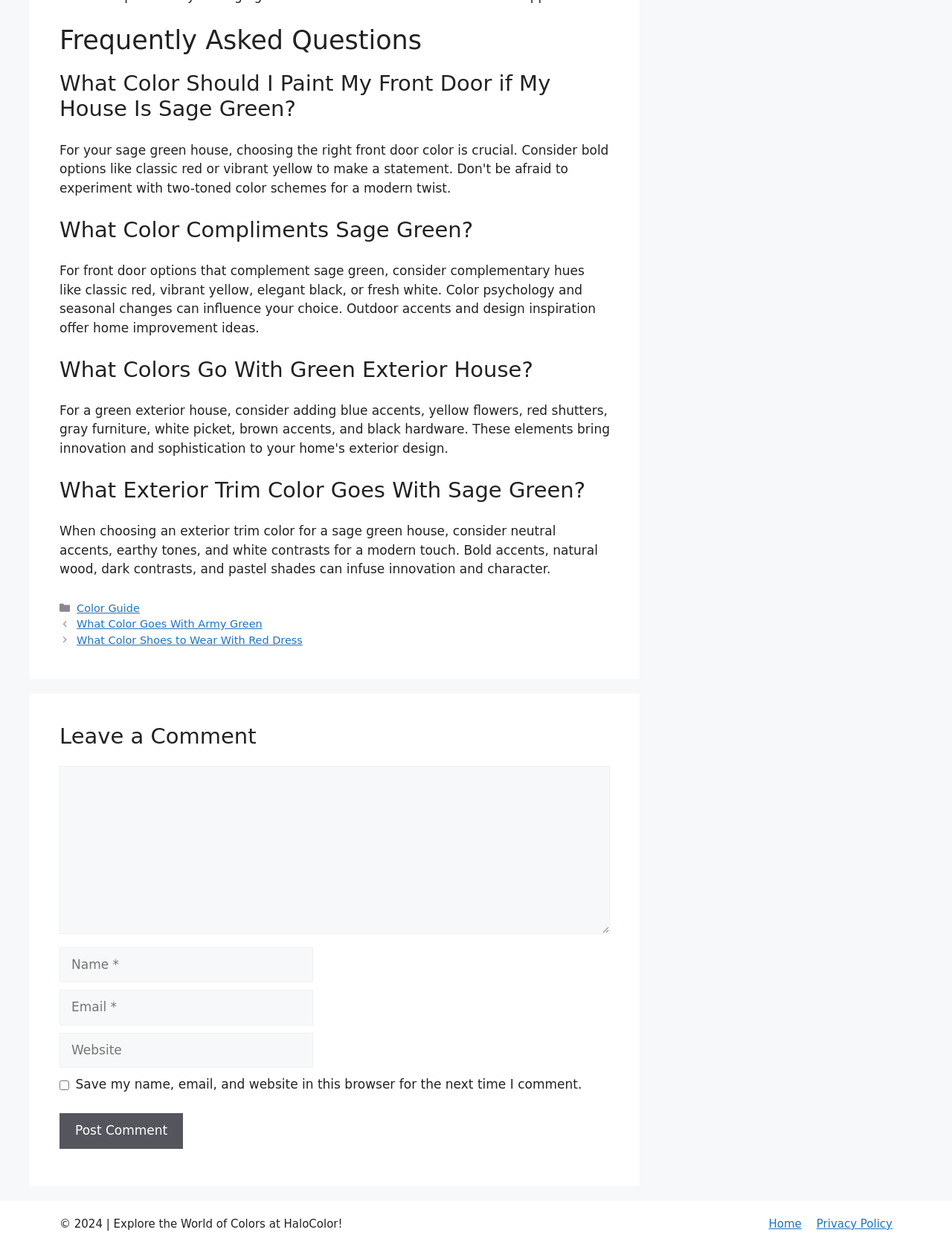Locate the bounding box coordinates of the element that needs to be clicked to carry out the instruction: "Enter a comment in the text box". The coordinates should be given as four float numbers ranging from 0 to 1, i.e., [left, top, right, bottom].

[0.062, 0.614, 0.641, 0.749]